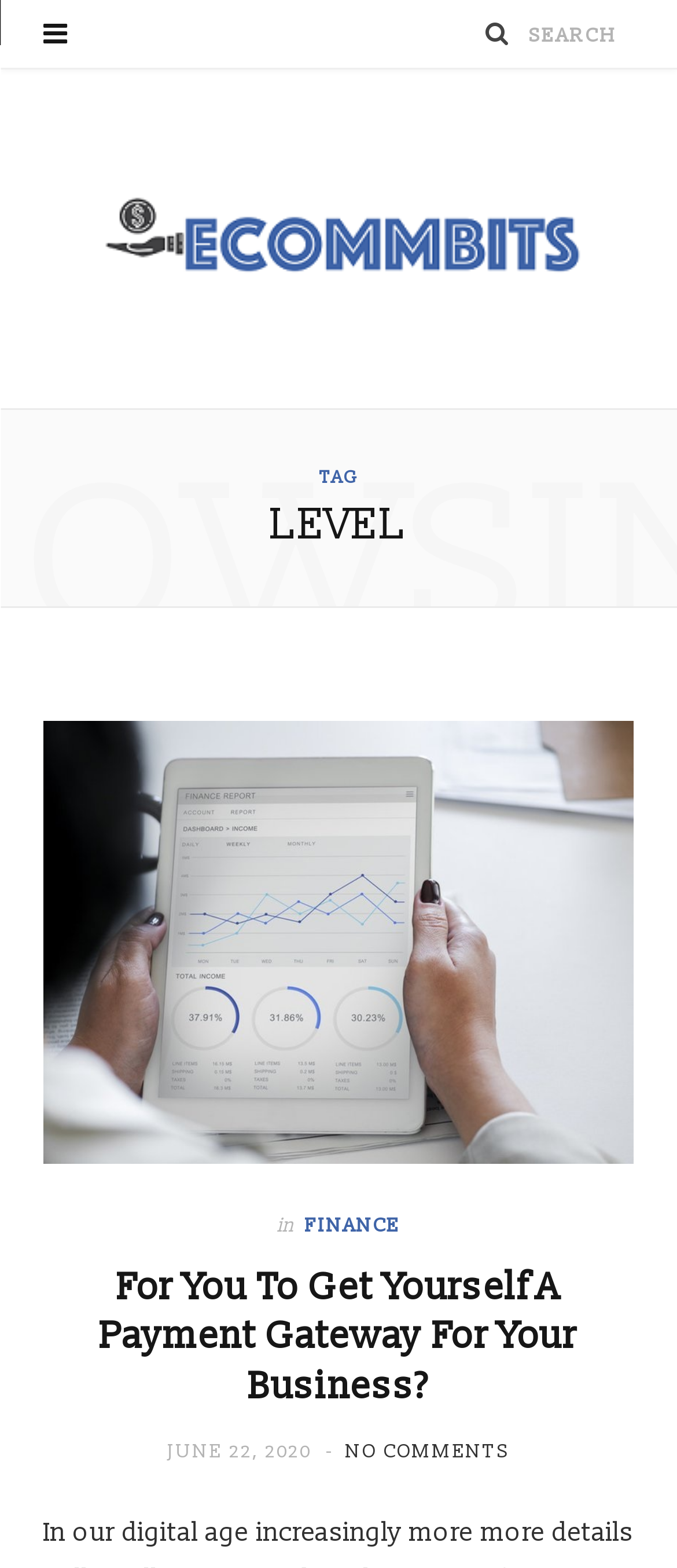Using the provided element description: "name="s" placeholder="Search"", determine the bounding box coordinates of the corresponding UI element in the screenshot.

[0.782, 0.005, 0.936, 0.04]